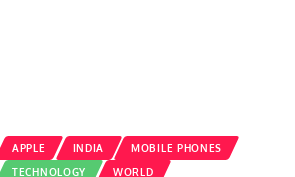What is the significance of the event in the tech industry?
Please provide an in-depth and detailed response to the question.

The design features several prominent tags, including 'WORLD', indicating the event's significance in the tech industry and its global impact.